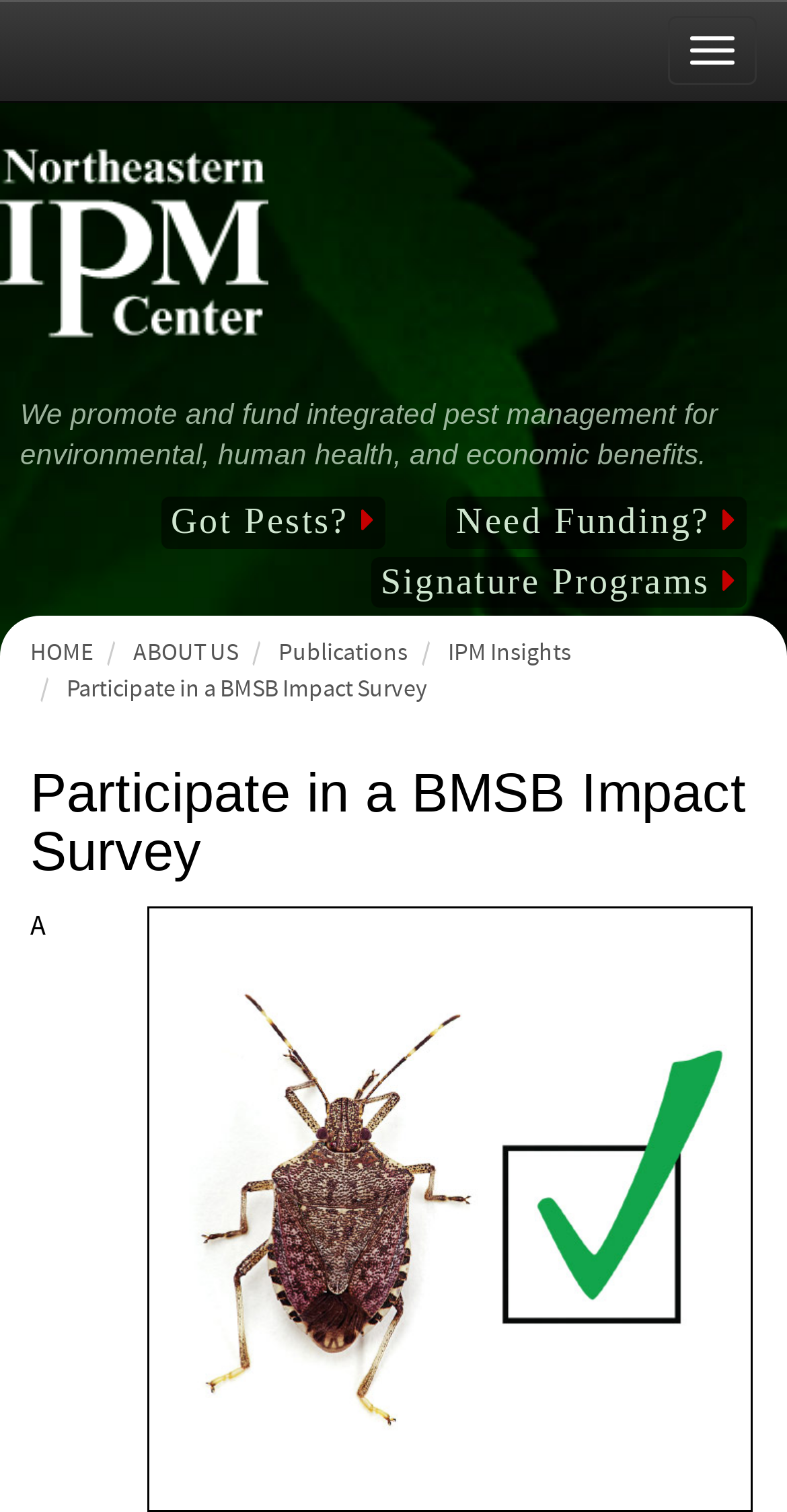What is the name of the center?
Answer the question with detailed information derived from the image.

I found the answer by looking at the link element with the text 'Northeastern IPM Center' which is located at the top of the webpage, and it is also accompanied by an image with the same name.